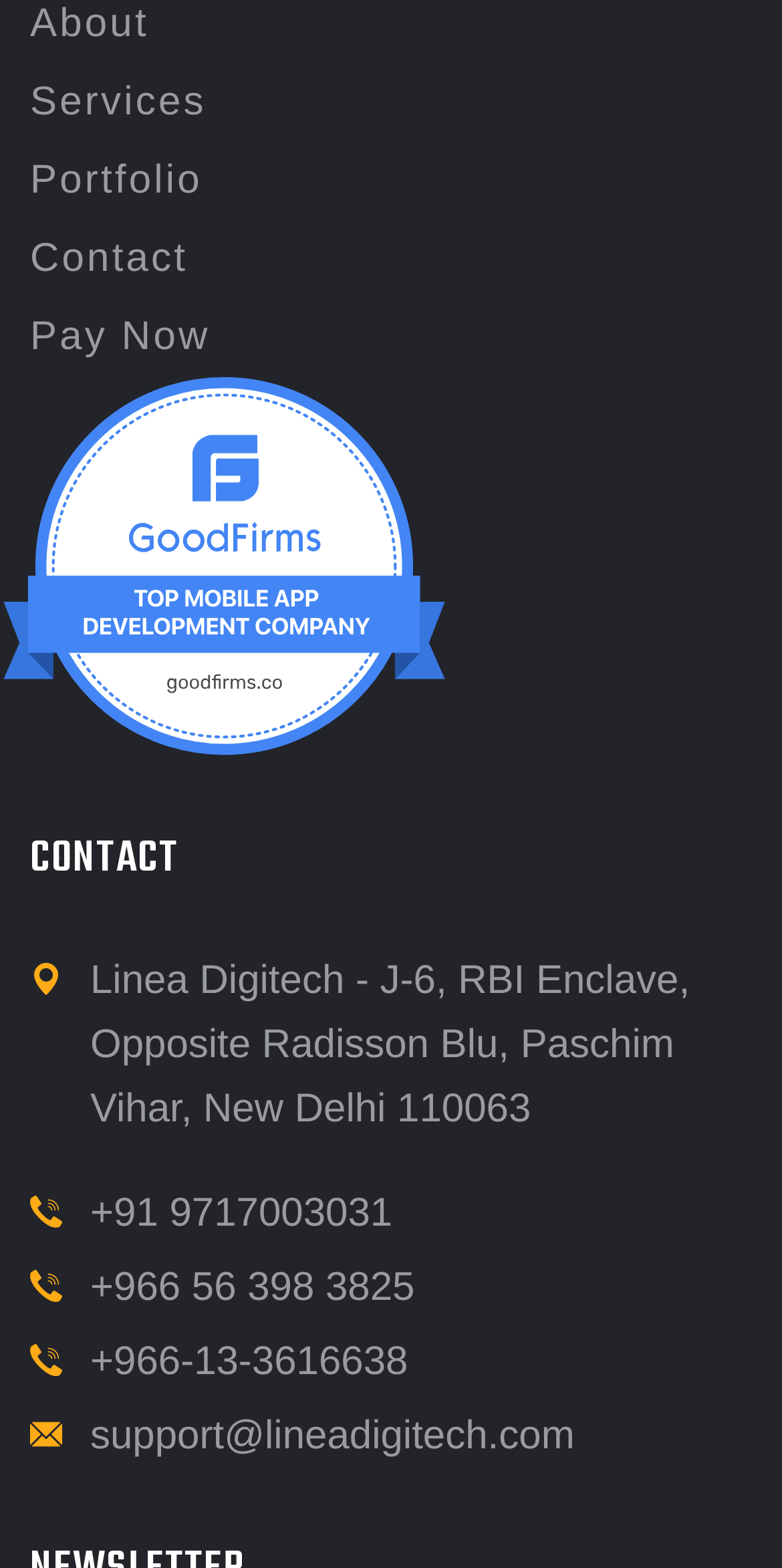Provide a brief response to the question below using one word or phrase:
How many phone numbers are listed?

3